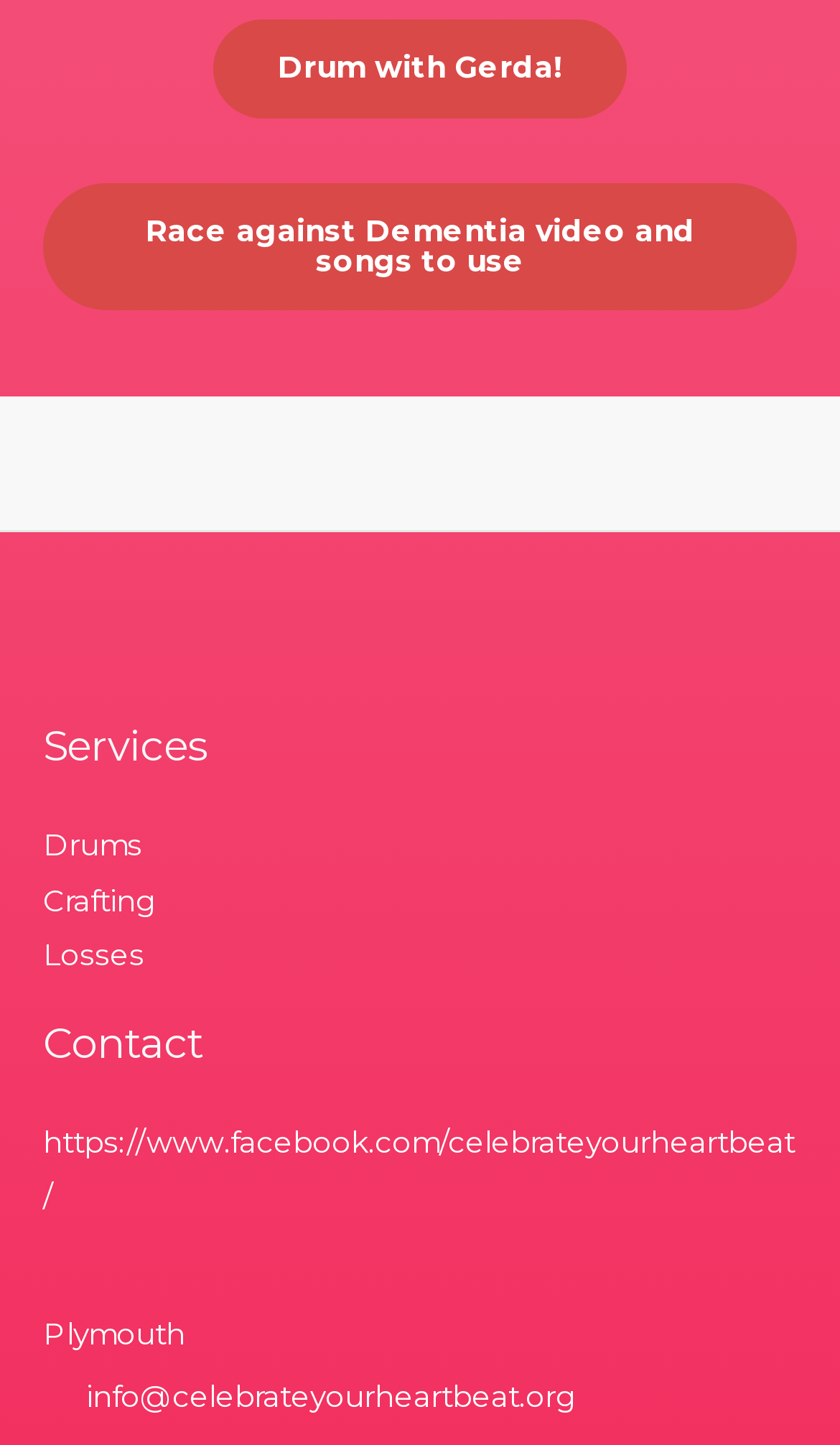Predict the bounding box coordinates of the area that should be clicked to accomplish the following instruction: "Click on 'Drum with Gerda!' link". The bounding box coordinates should consist of four float numbers between 0 and 1, i.e., [left, top, right, bottom].

[0.254, 0.014, 0.746, 0.082]